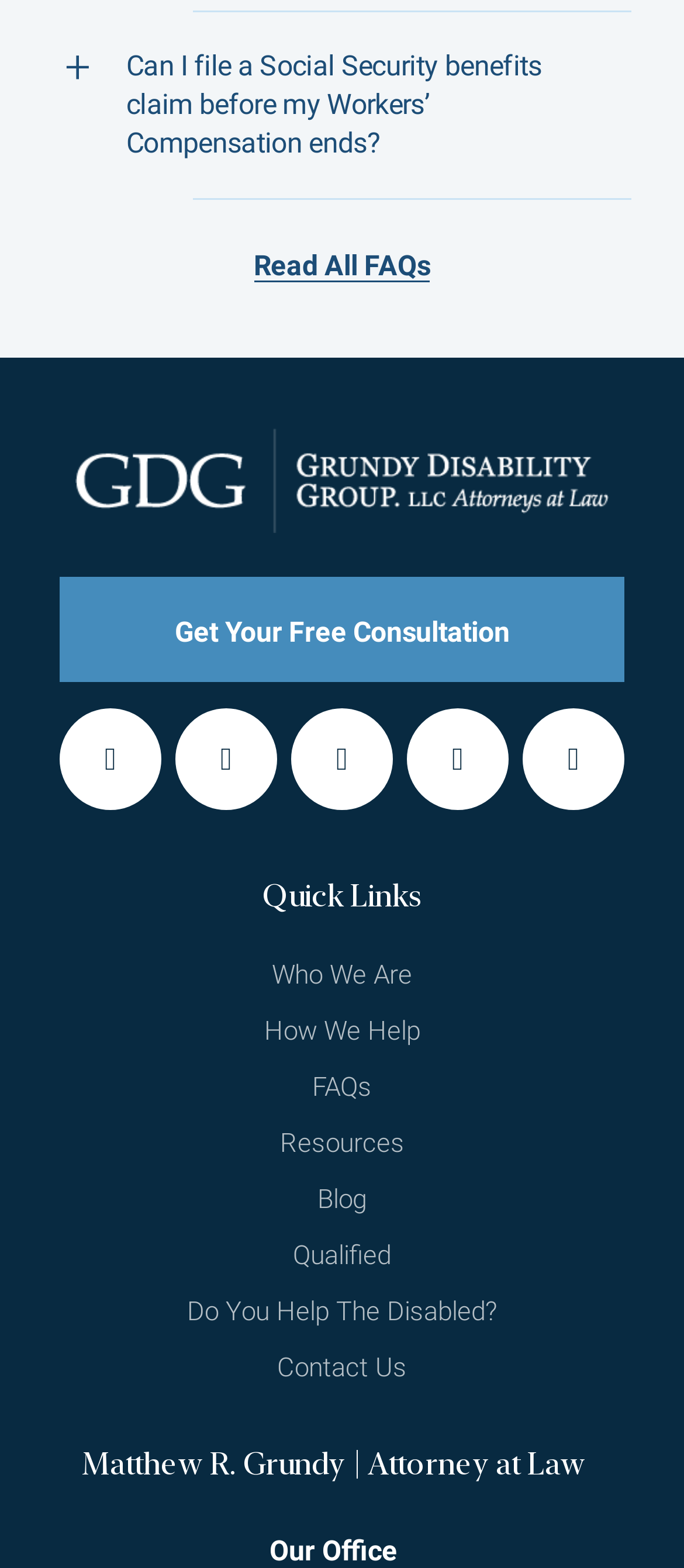What is the topic of the FAQ?
Answer the question with a single word or phrase by looking at the picture.

Social Security benefits